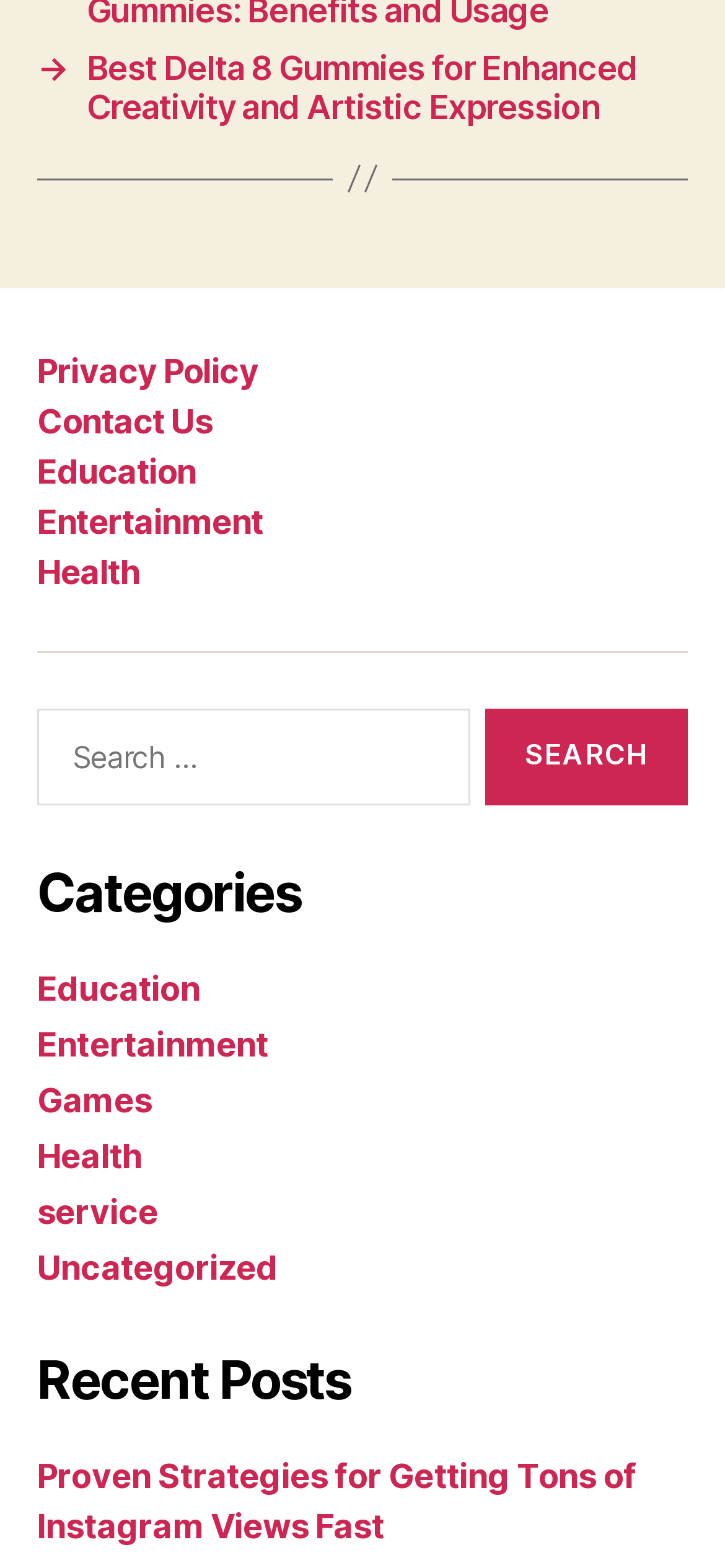Show the bounding box coordinates of the element that should be clicked to complete the task: "Browse the Education category".

[0.051, 0.618, 0.276, 0.643]